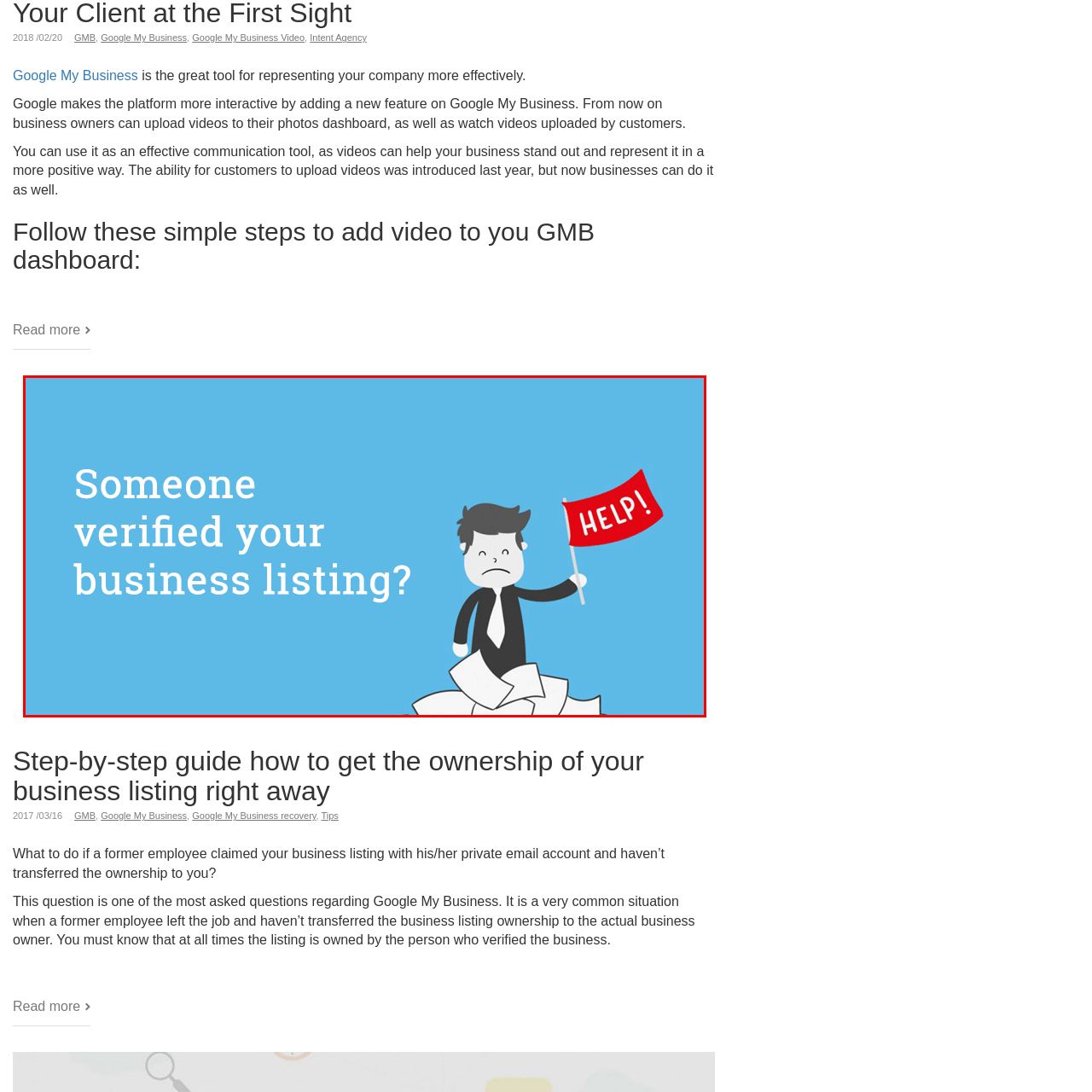Provide a thorough description of the scene depicted within the red bounding box.

The image features a cartoon illustration depicting a concerned man in formal attire, surrounded by a chaotic pile of papers. He raises a bright red flag that reads "HELP!" against a calming blue background. To the left of the illustration, the text poses a question: "Someone verified your business listing?" This image serves to address the common issue faced by business owners regarding verification of their Google My Business listing, highlighting the potential confusion and urgency in such situations. It suggests a call to action for those who find themselves in need of guidance with their business listings, emphasizing the importance of clarity and assistance in managing online business presence.